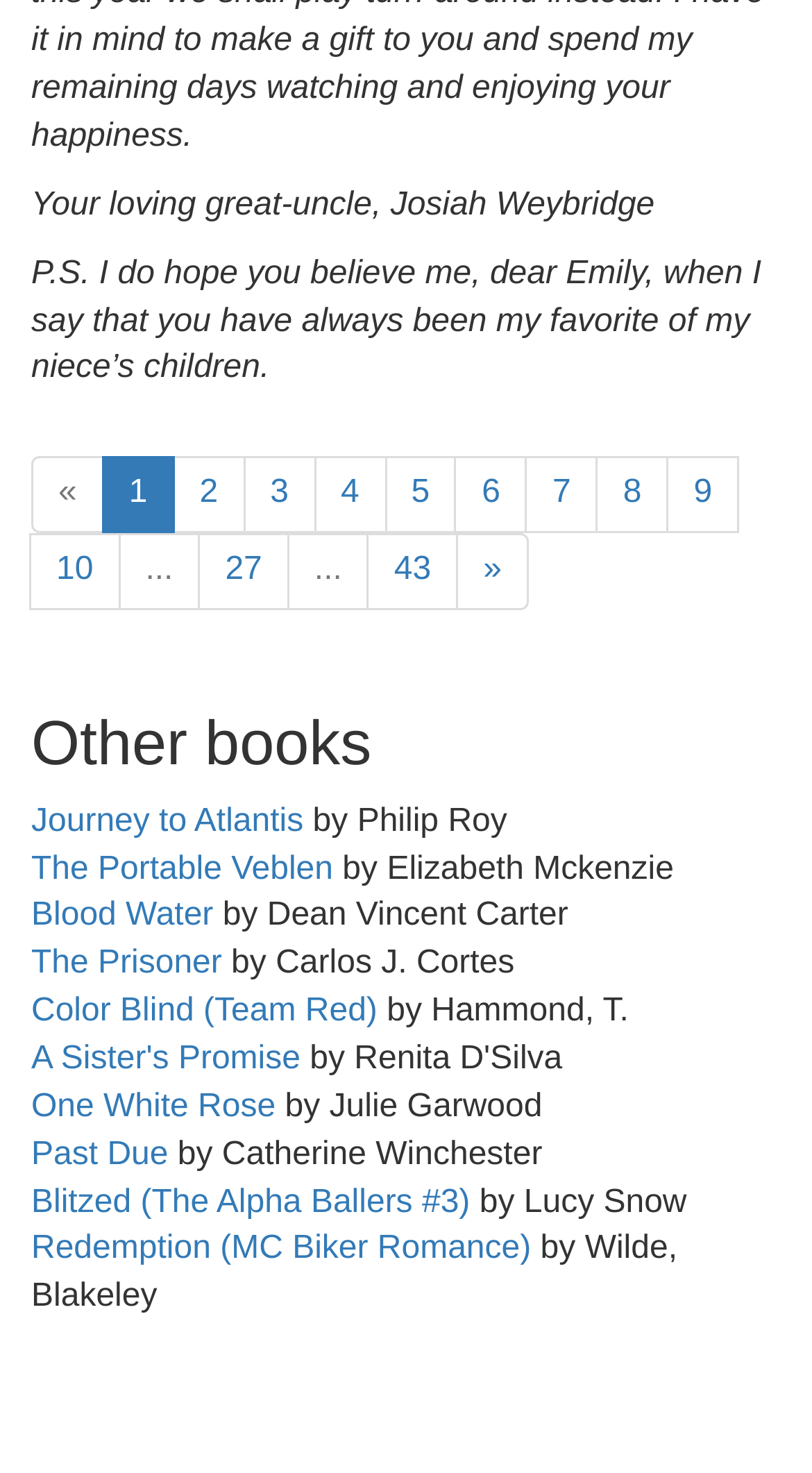Respond to the question below with a single word or phrase:
Who is the author of 'Journey to Atlantis'?

Philip Roy